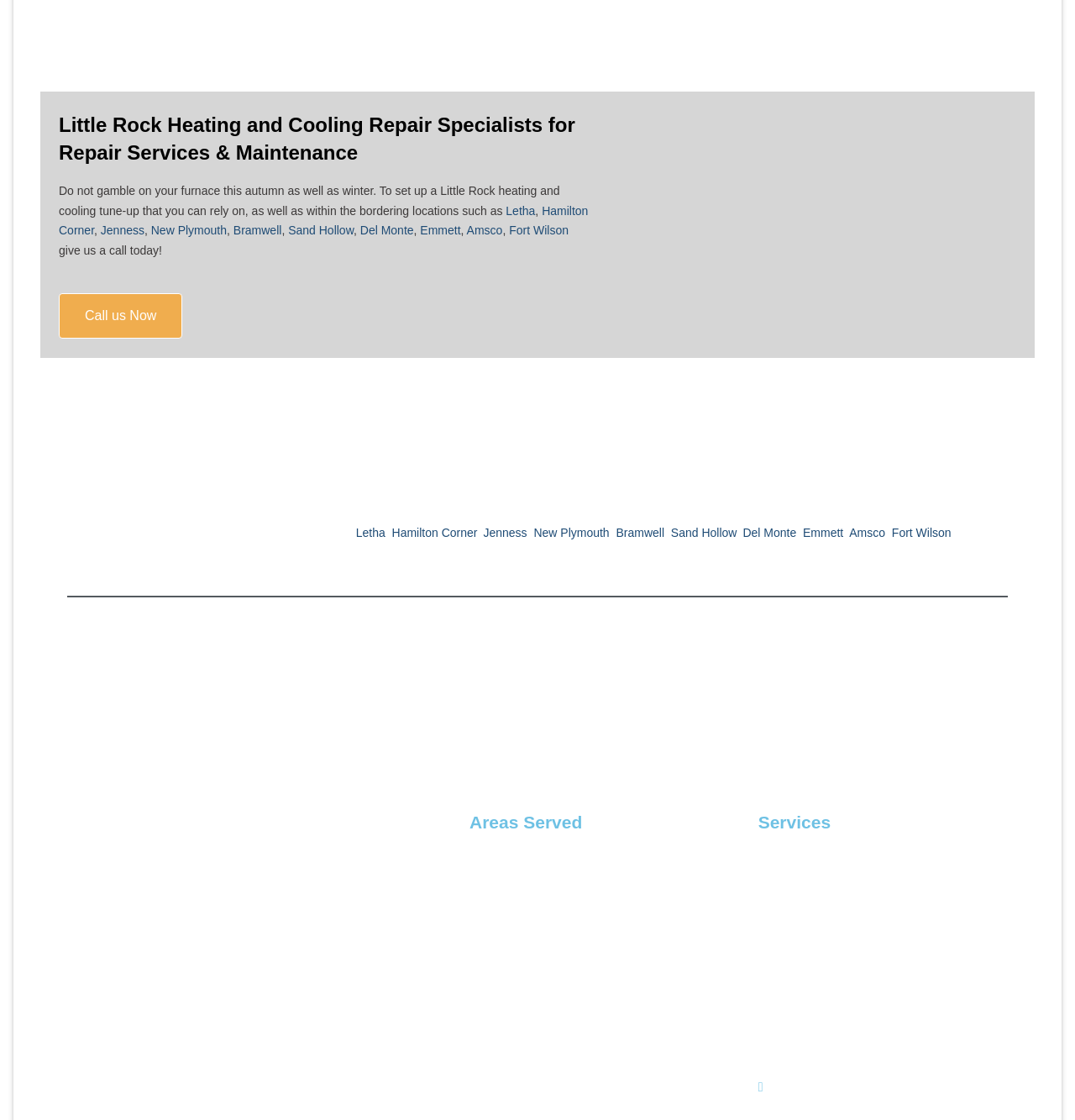Please determine the bounding box coordinates of the section I need to click to accomplish this instruction: "Click on 'Call us Now'".

[0.055, 0.262, 0.17, 0.302]